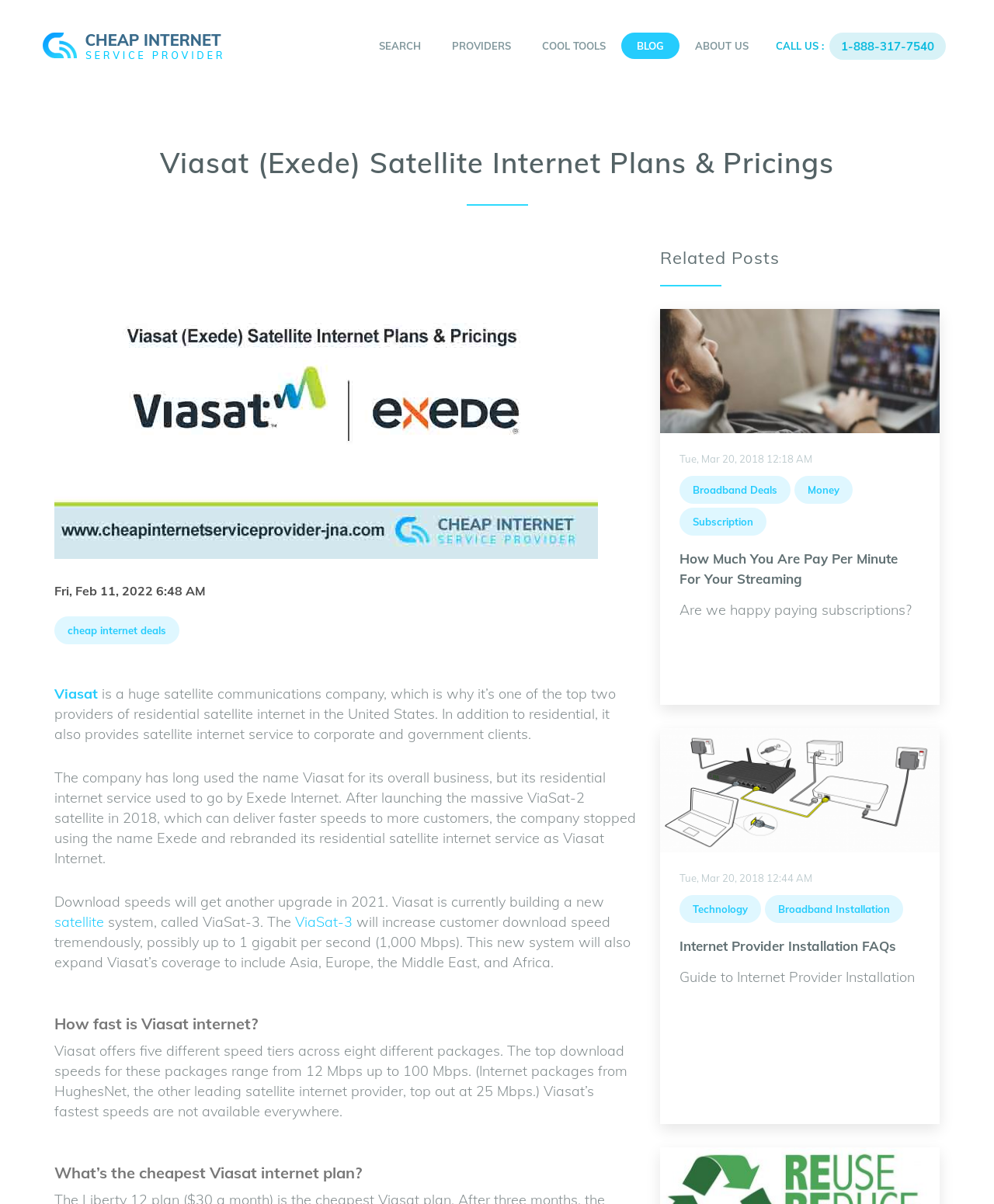Locate the bounding box coordinates of the clickable region necessary to complete the following instruction: "Read the story about Lisa Mason". Provide the coordinates in the format of four float numbers between 0 and 1, i.e., [left, top, right, bottom].

None